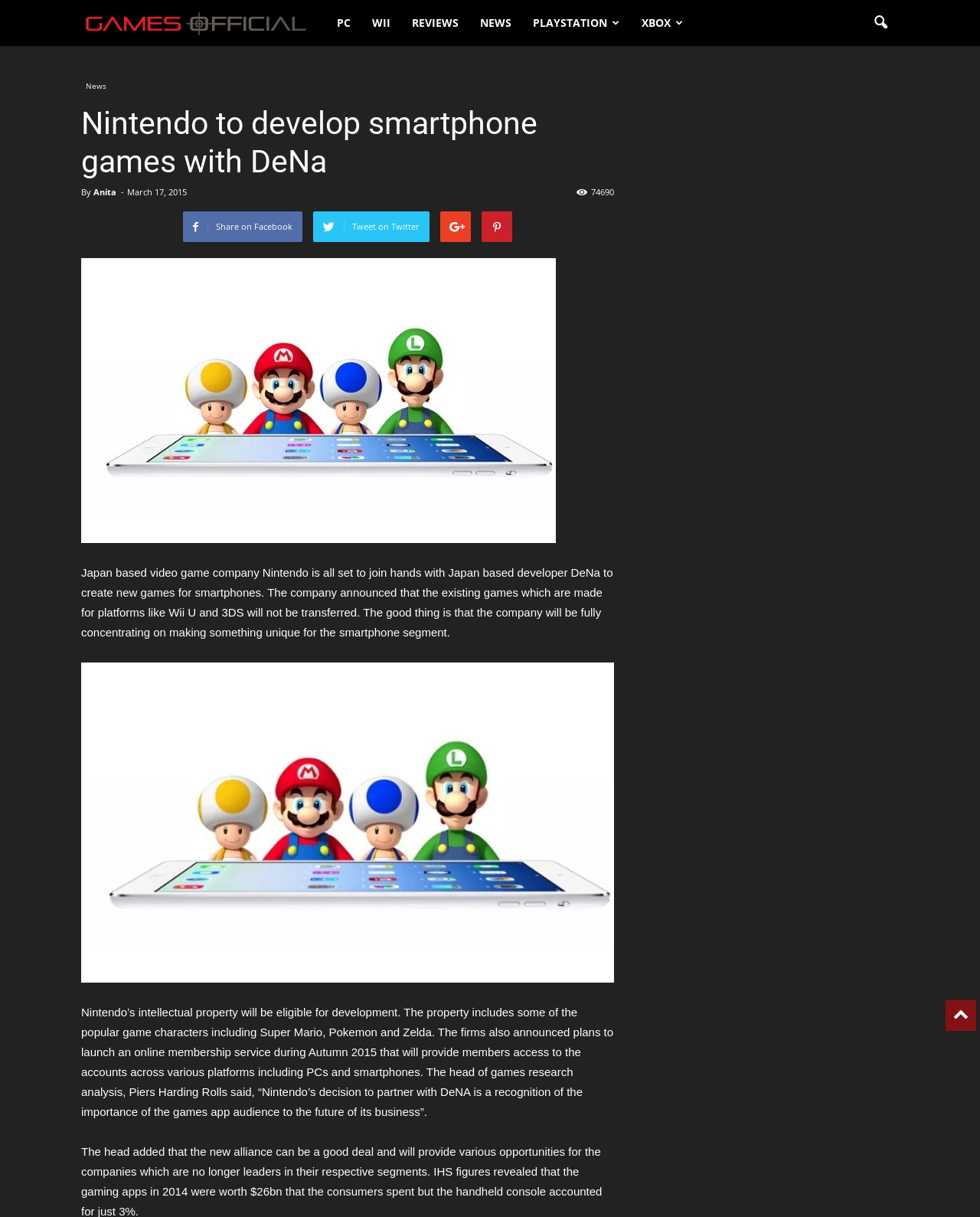Please identify the bounding box coordinates of the element that needs to be clicked to perform the following instruction: "Click on NEWS".

[0.479, 0.0, 0.533, 0.038]